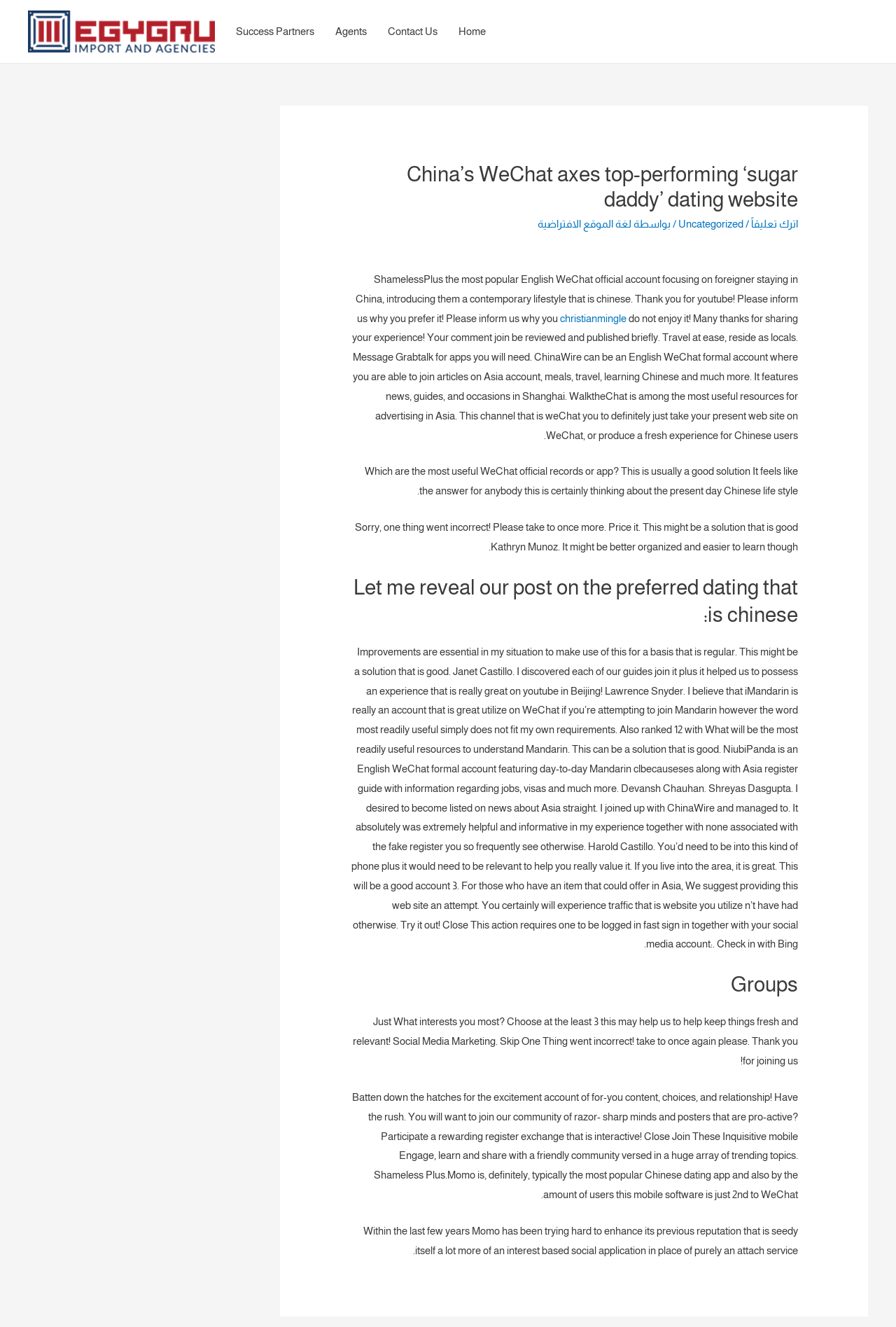What is the name of the popular English WeChat official account?
Please answer the question as detailed as possible.

I found this answer by looking at the StaticText element with the text 'ShamelessPlus the most popular English WeChat official account focusing on foreigner staying in China, introducing them a contemporary lifestyle that is chinese.'